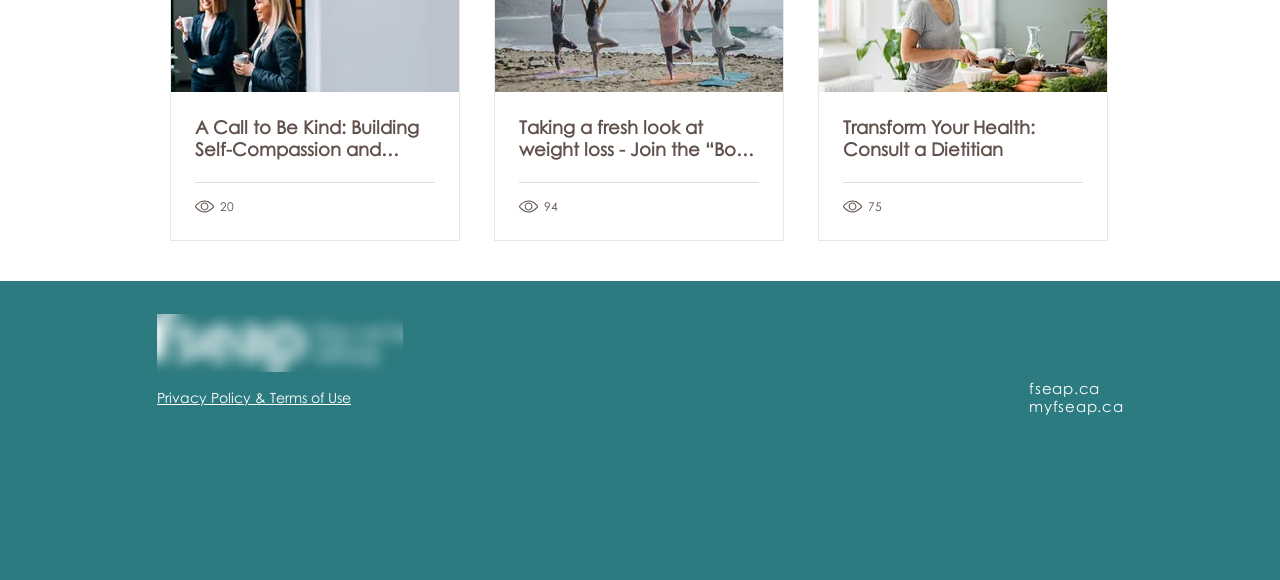Provide the bounding box coordinates of the area you need to click to execute the following instruction: "View the dietitian consultation page".

[0.659, 0.199, 0.846, 0.275]